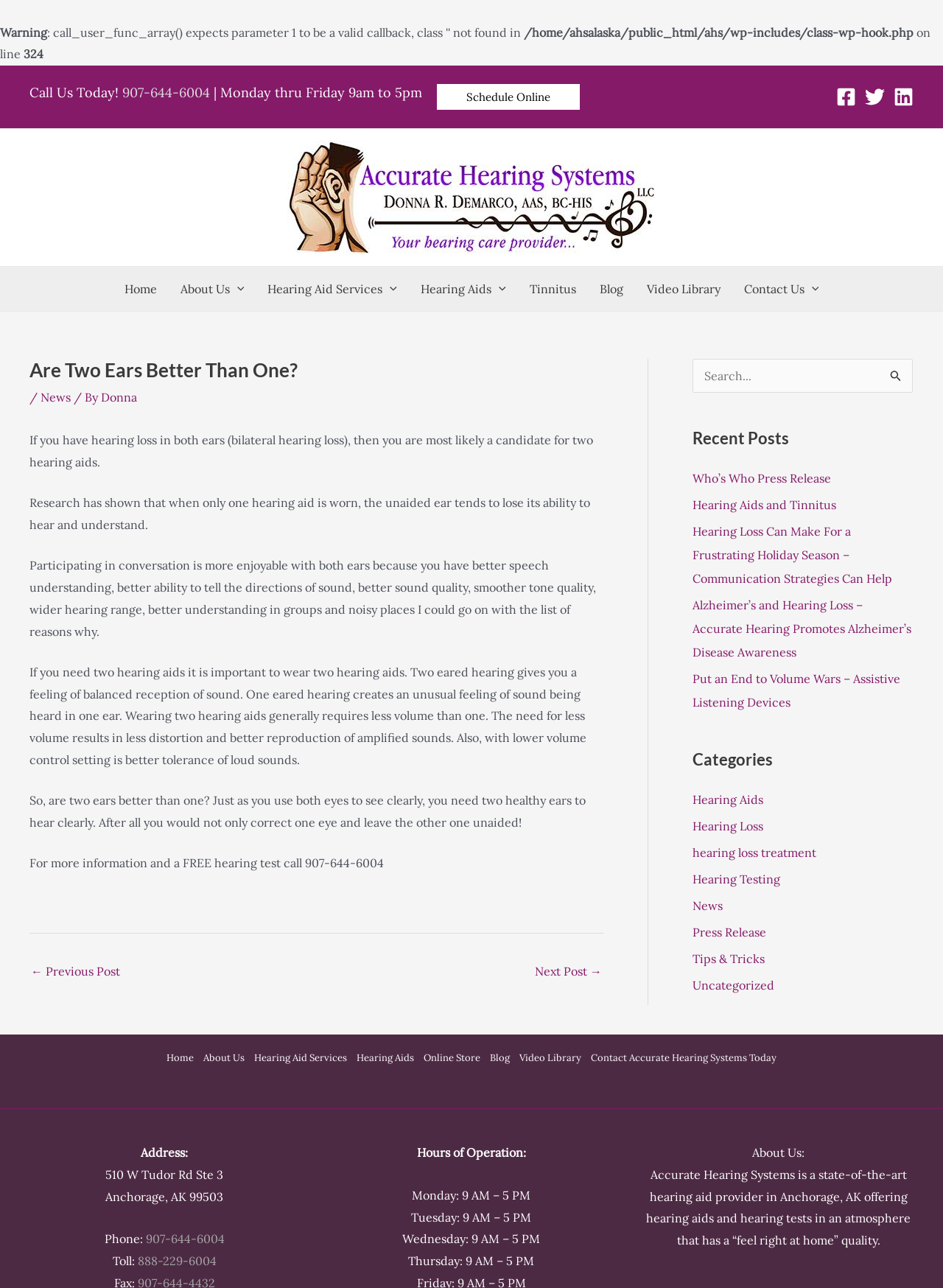Using the element description provided, determine the bounding box coordinates in the format (top-left x, top-left y, bottom-right x, bottom-right y). Ensure that all values are floating point numbers between 0 and 1. Element description: Who’s Who Press Release

[0.734, 0.365, 0.881, 0.377]